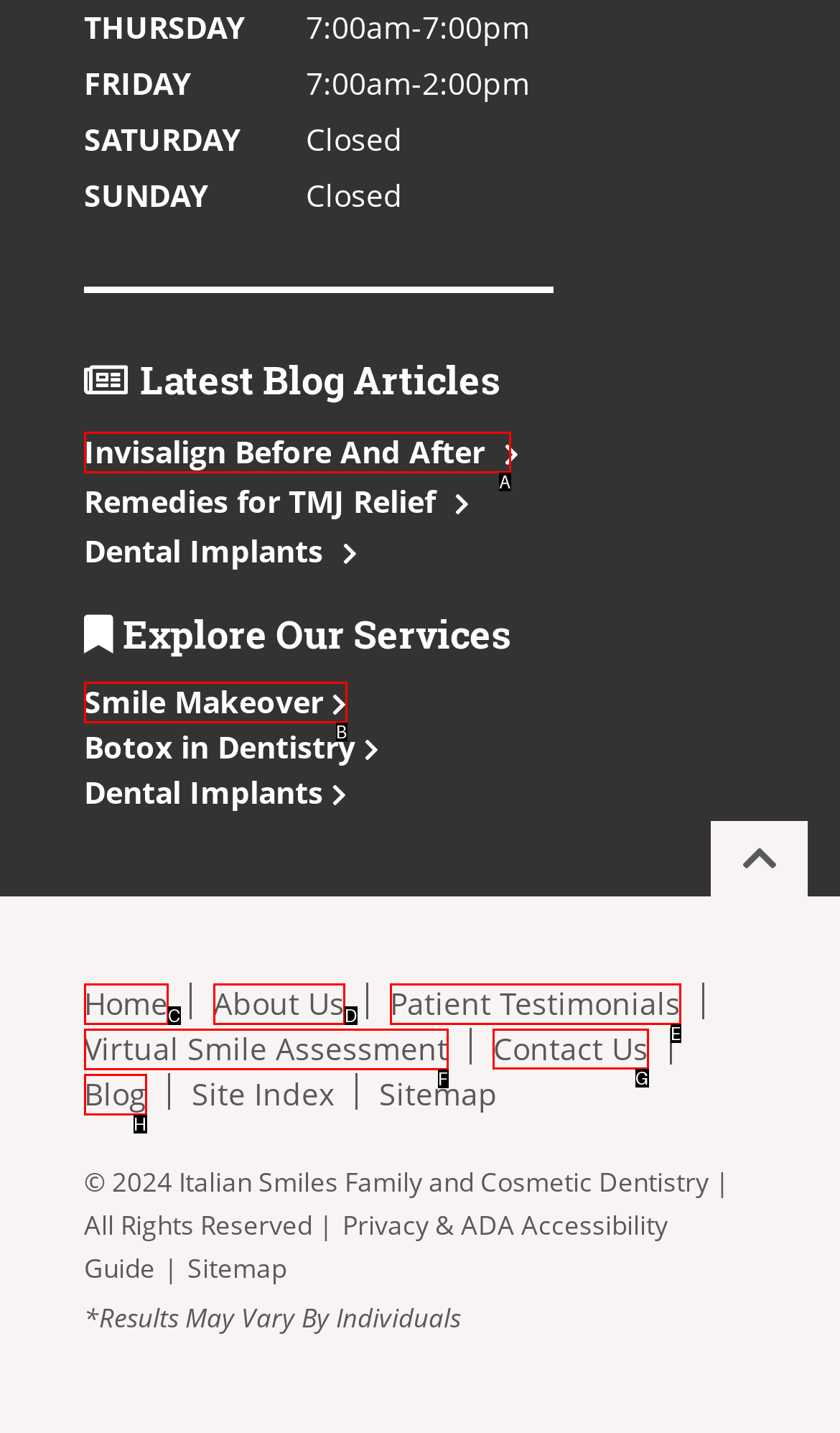Find the appropriate UI element to complete the task: Contact us. Indicate your choice by providing the letter of the element.

G